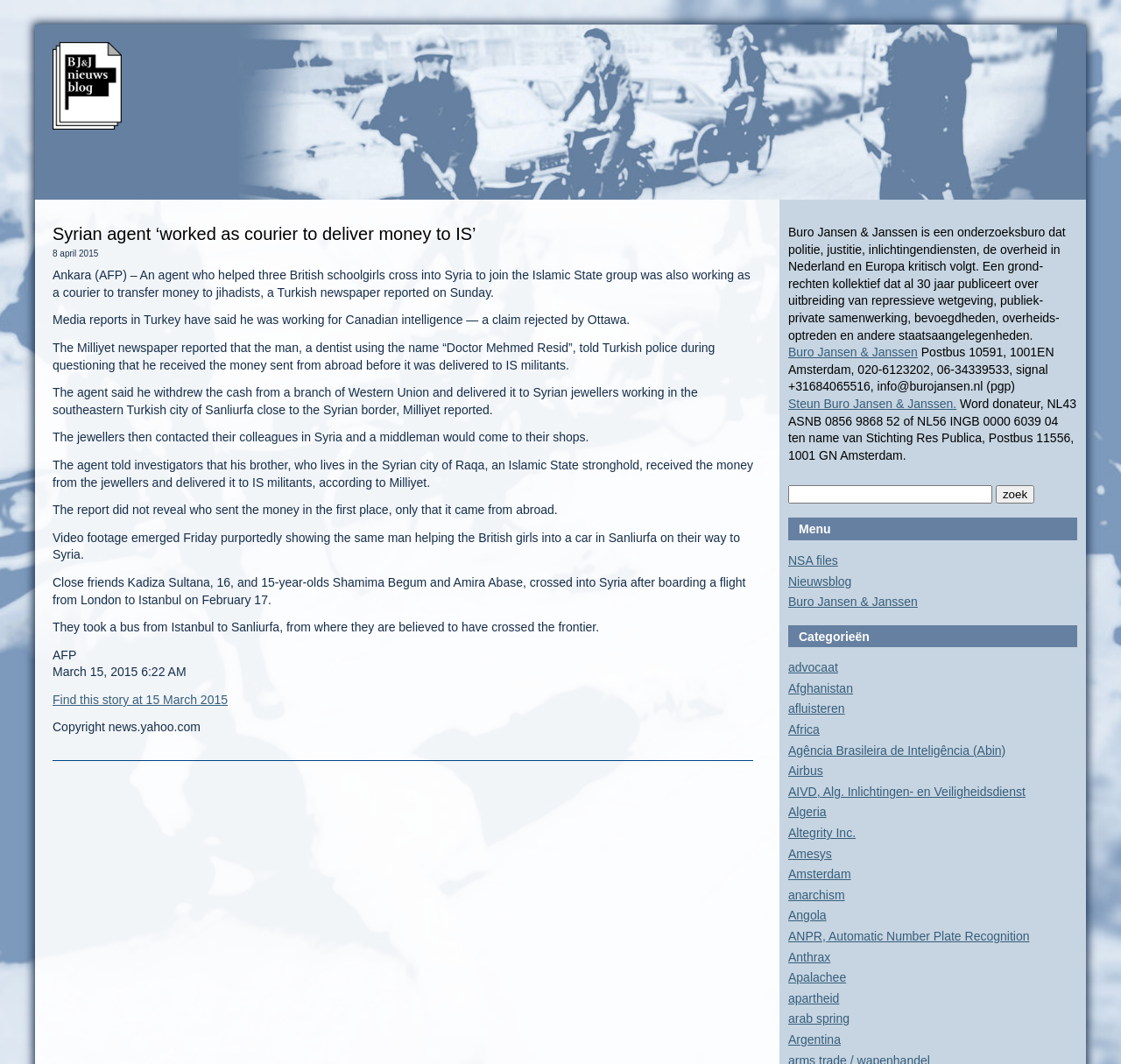Bounding box coordinates are specified in the format (top-left x, top-left y, bottom-right x, bottom-right y). All values are floating point numbers bounded between 0 and 1. Please provide the bounding box coordinate of the region this sentence describes: ANPR, Automatic Number Plate Recognition

[0.703, 0.873, 0.918, 0.886]